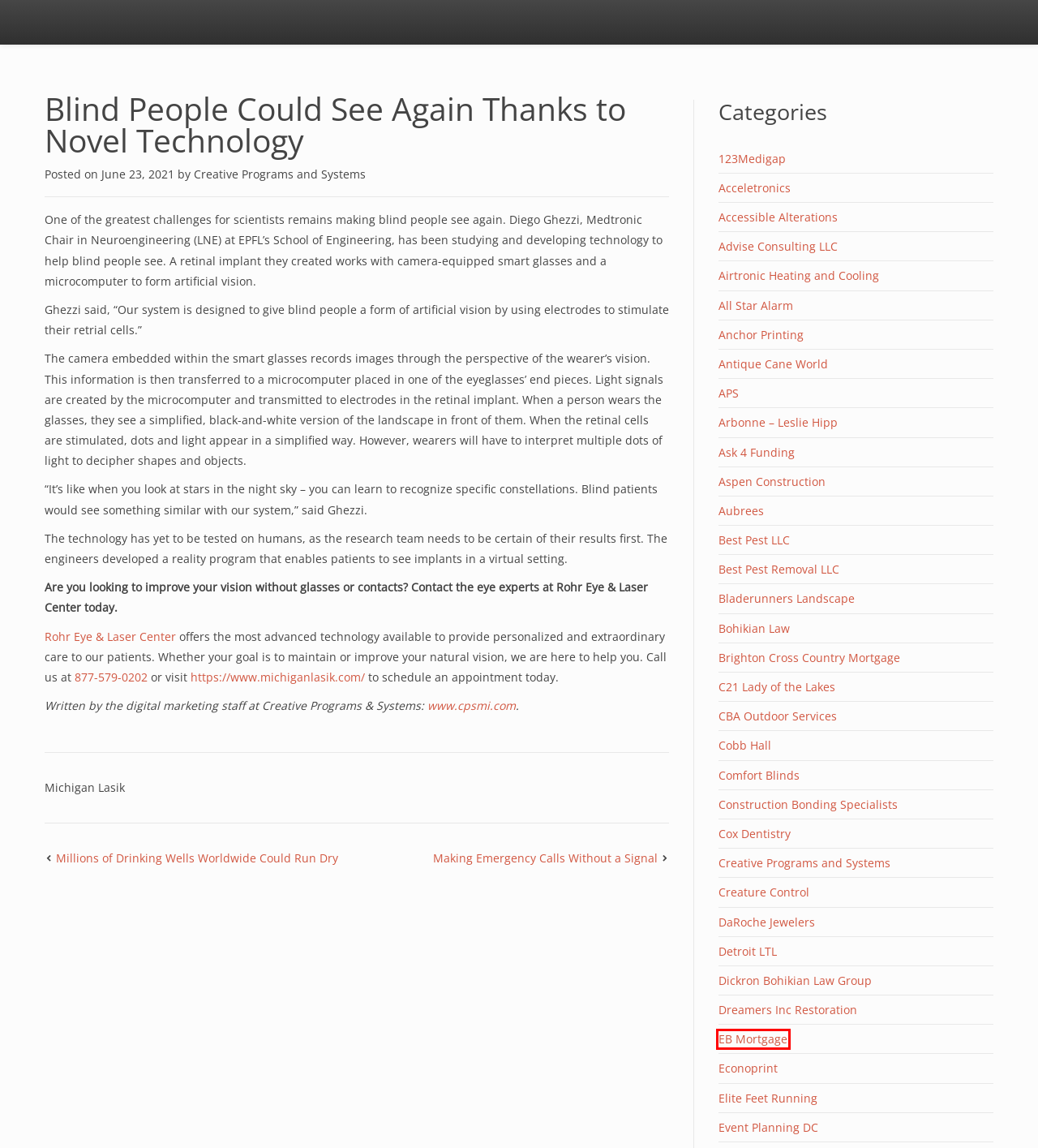You’re provided with a screenshot of a webpage that has a red bounding box around an element. Choose the best matching webpage description for the new page after clicking the element in the red box. The options are:
A. Creature Control Archives -
B. Econoprint Archives -
C. Michigan Lasik Archives -
D. Elite Feet Running Archives -
E. Creative Programs and Systems Archives -
F. Bohikian Law Archives -
G. EB Mortgage Archives -
H. Bladerunners Landscape Archives -

G